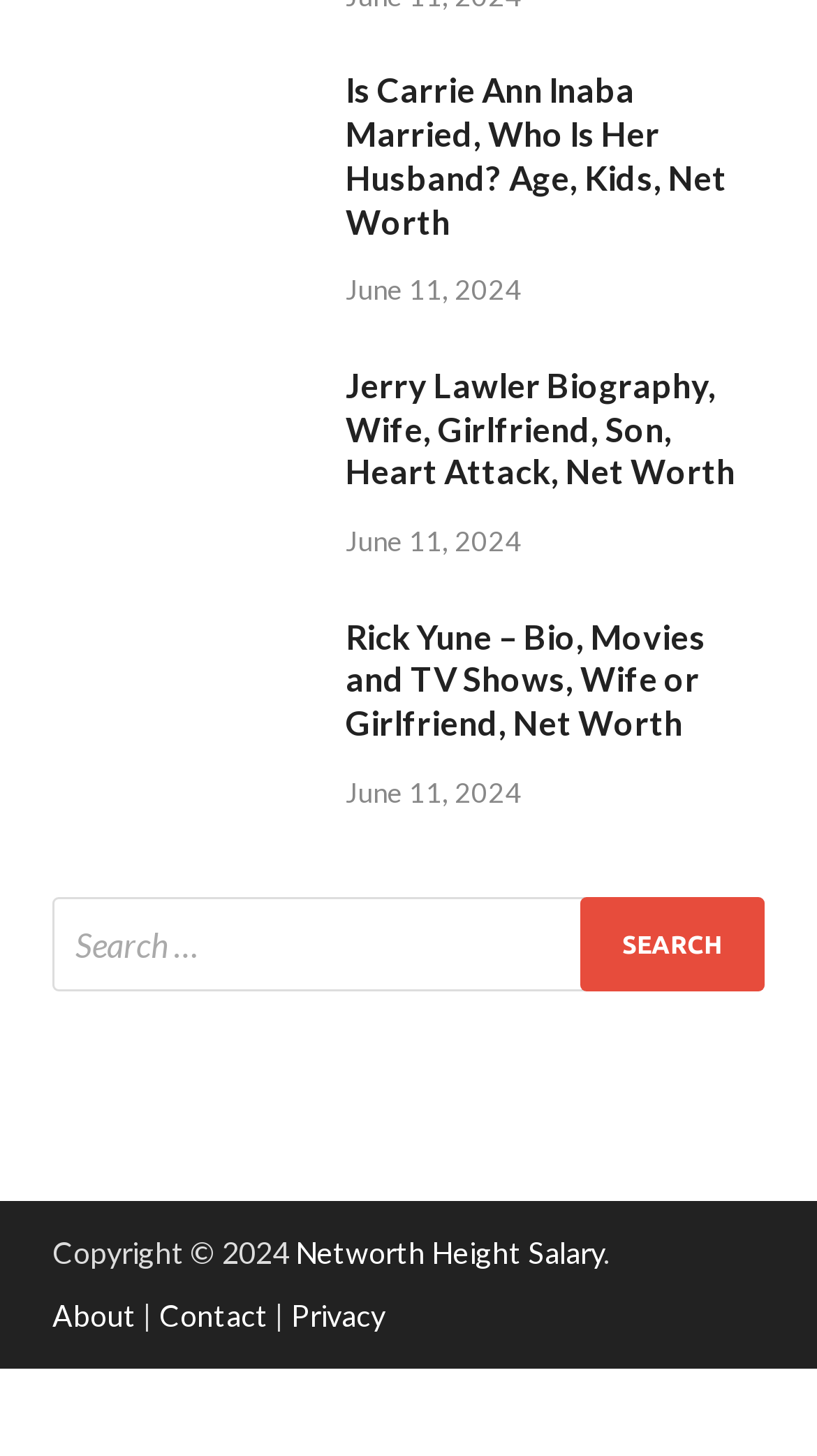What is the copyright year of the website?
Based on the image, answer the question in a detailed manner.

I found the copyright year by looking at the StaticText element at the bottom of the page, which reads 'Copyright © 2024'.